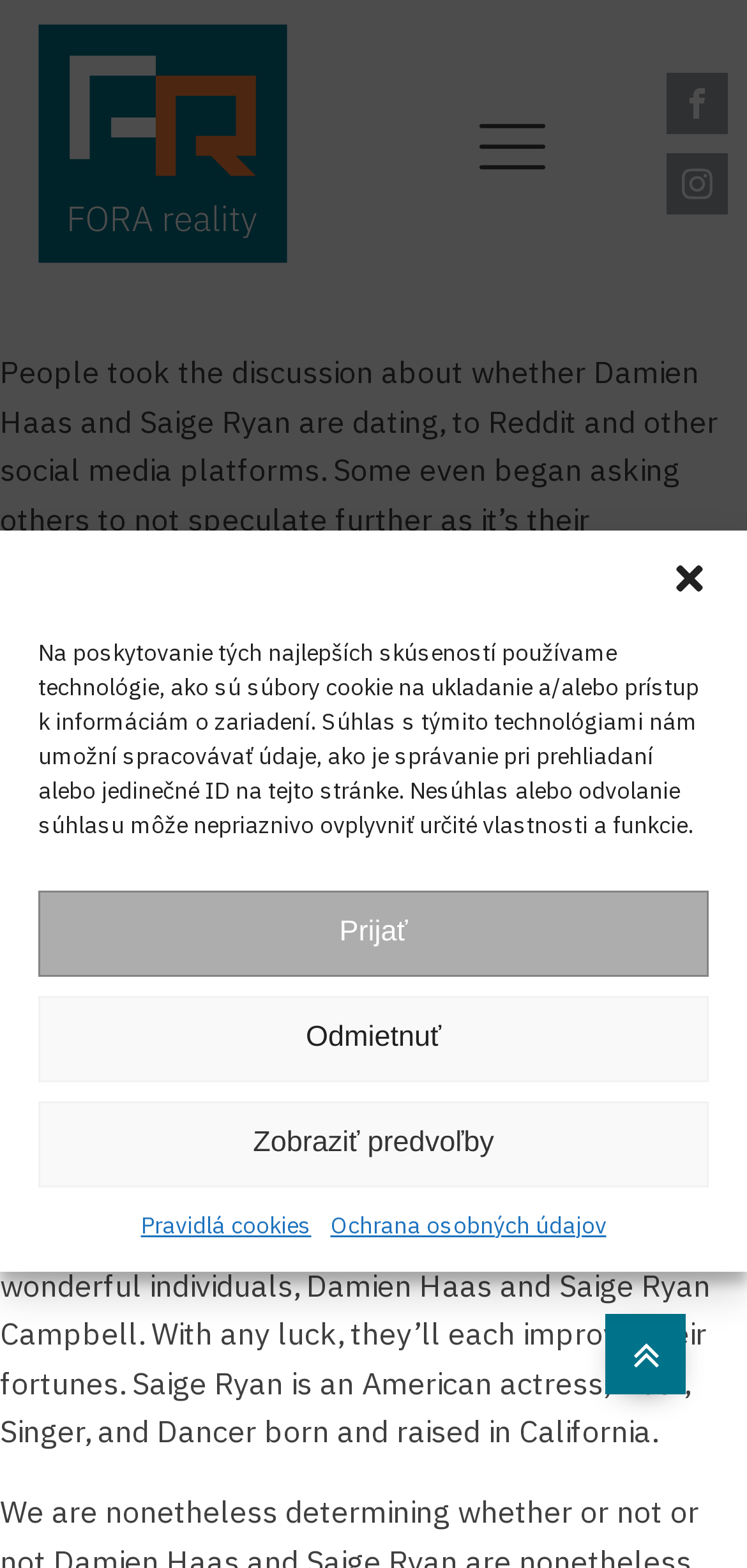When did Anthony officially announce leaving Smosh?
Answer with a single word or short phrase according to what you see in the image.

June 14, 2017